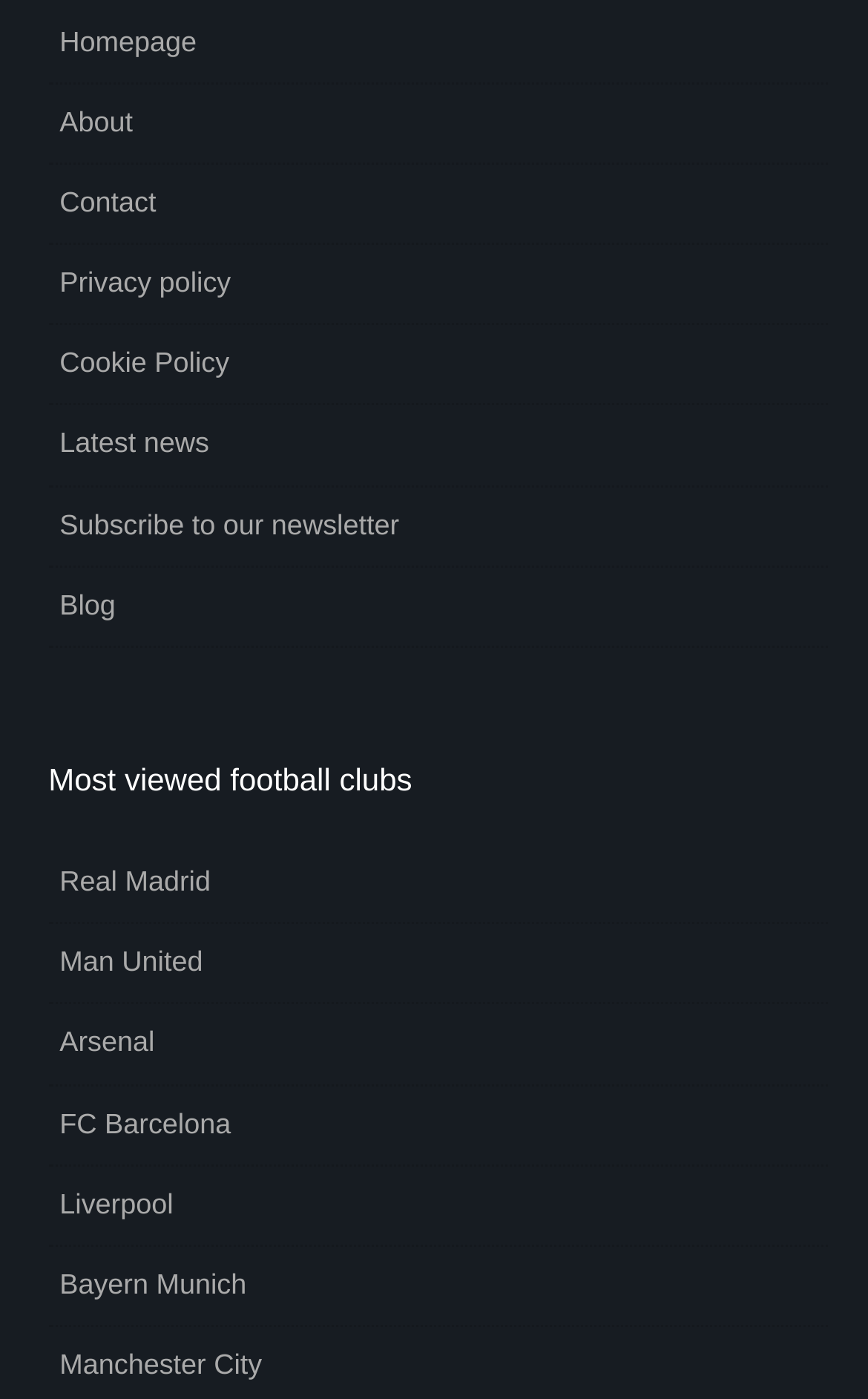Using the details from the image, please elaborate on the following question: How many football clubs are listed?

I counted the number of links below the 'Most viewed football clubs' text, which are 'Real Madrid', 'Man United', 'Arsenal', 'FC Barcelona', 'Liverpool', and 'Bayern Munich', totaling 6 football clubs.